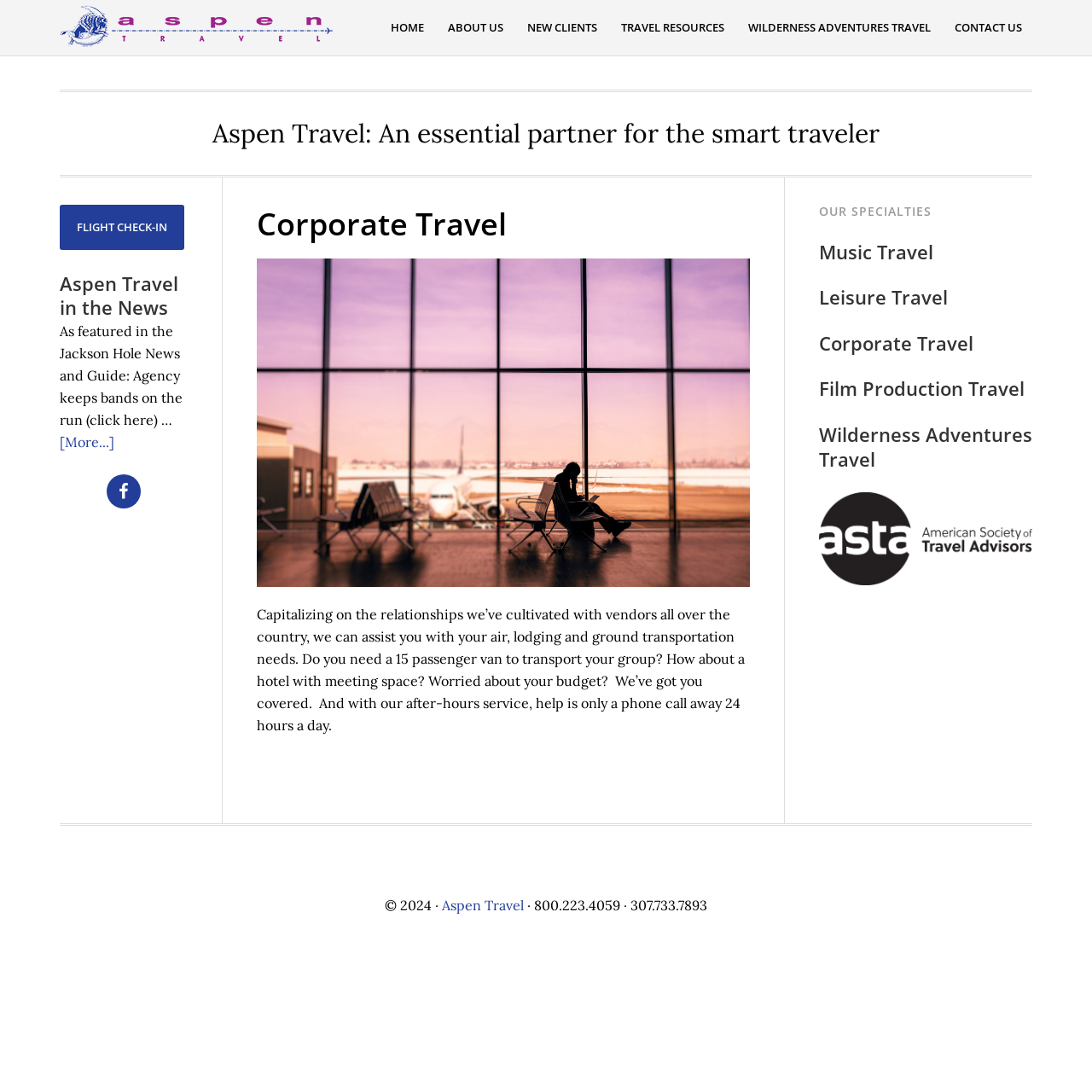Determine the bounding box coordinates for the UI element matching this description: "Aspen Travel in the News".

[0.055, 0.248, 0.163, 0.293]